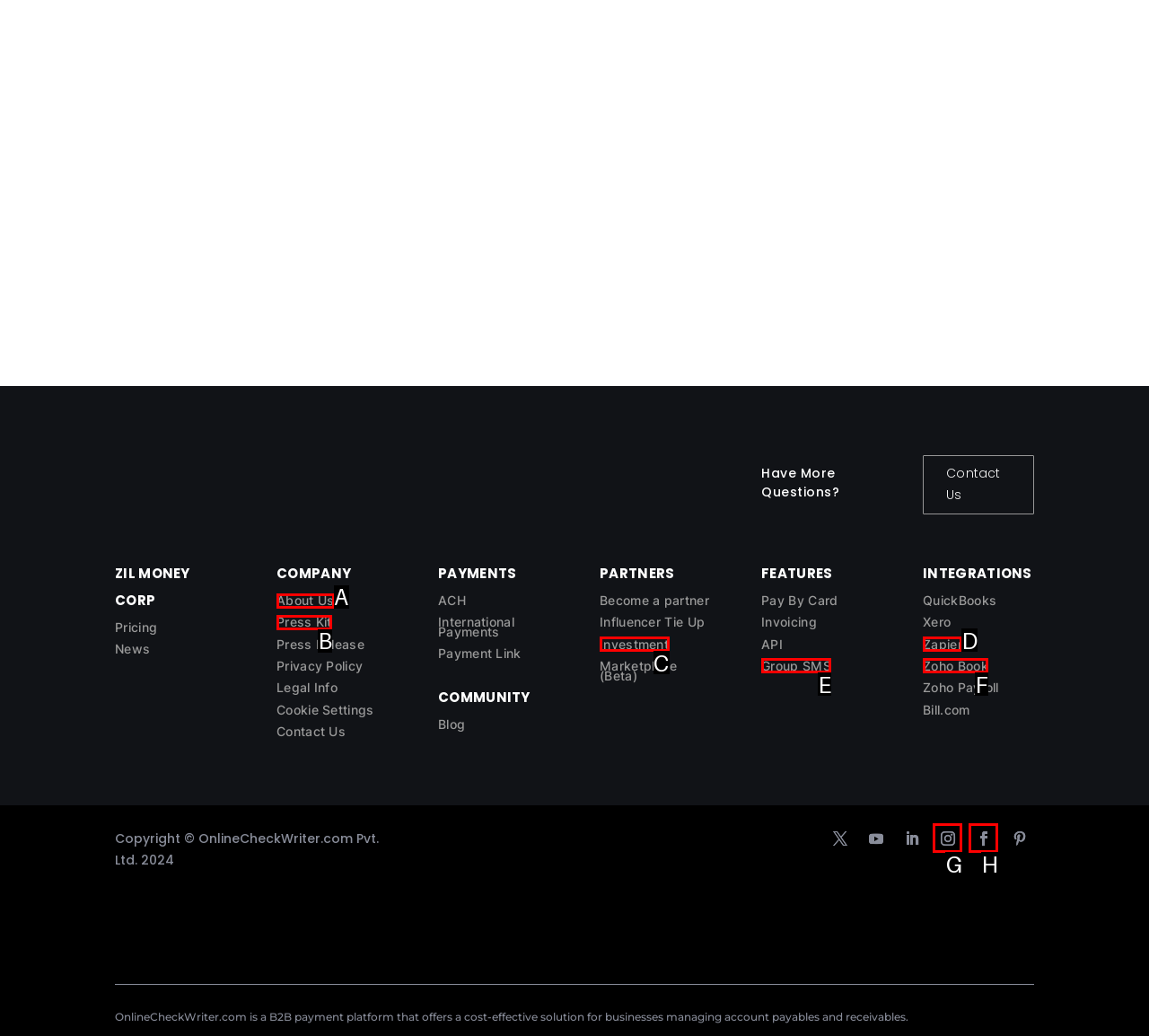Find the correct option to complete this instruction: Learn about the company. Reply with the corresponding letter.

A